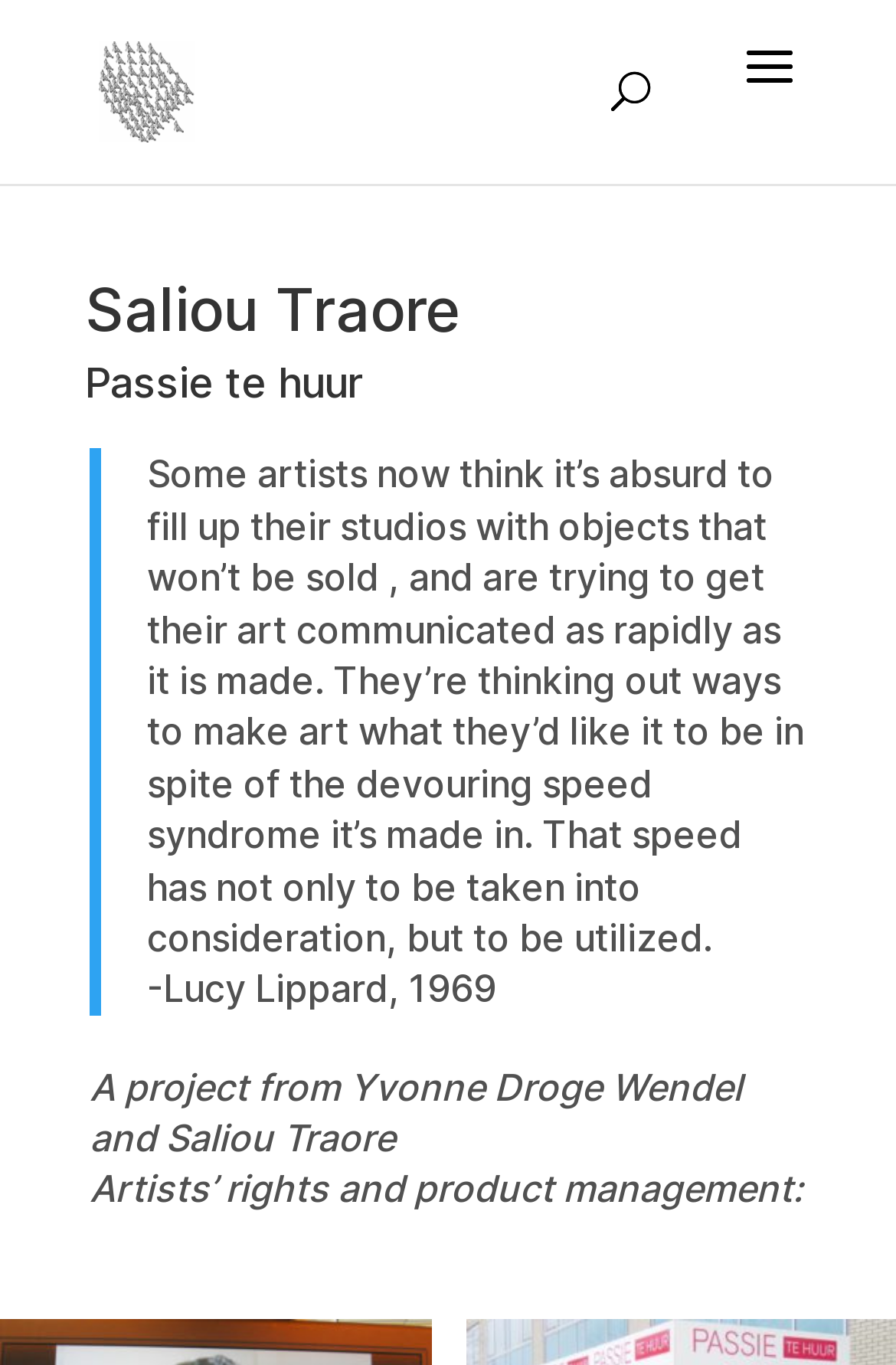Given the description "alt="Saliou Traore"", provide the bounding box coordinates of the corresponding UI element.

[0.11, 0.048, 0.219, 0.081]